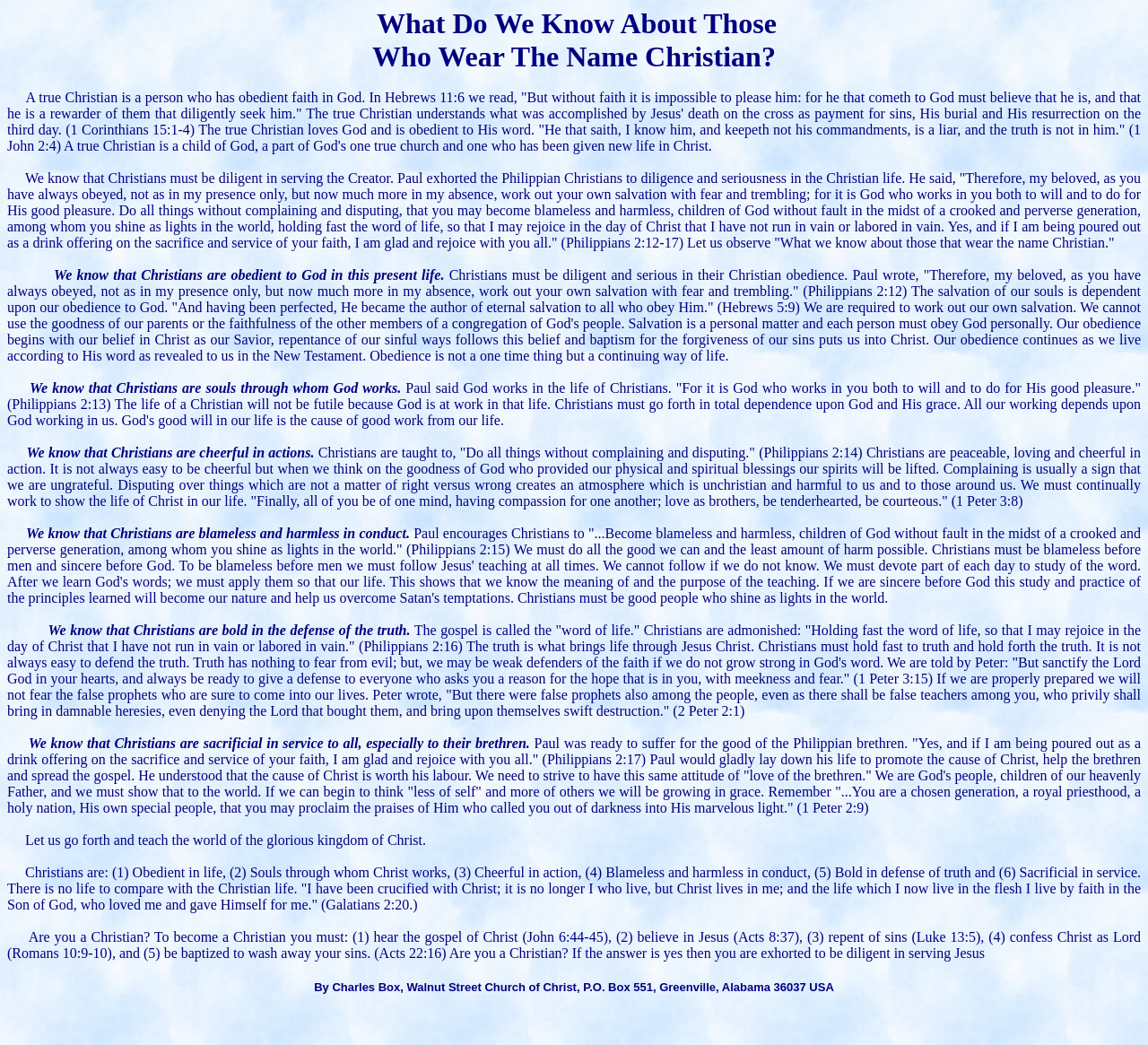Refer to the image and provide an in-depth answer to the question:
What is the purpose of a Christian's life?

According to the webpage, a Christian's life is to serve God, obey His word, and spread the gospel, as evident from the various biblical references and quotes provided.